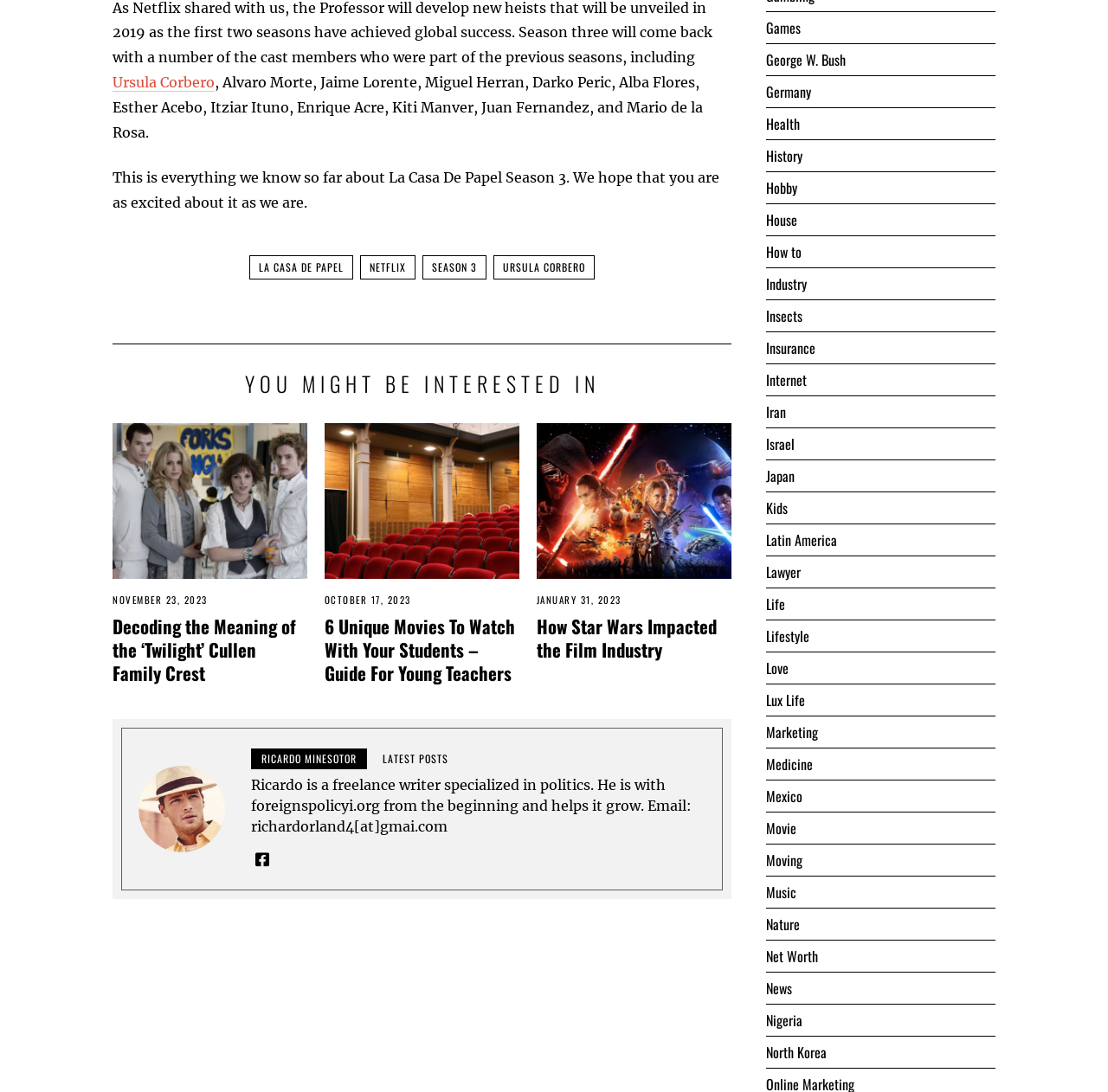Determine the bounding box coordinates for the area you should click to complete the following instruction: "Explore the category of Movie".

[0.691, 0.749, 0.719, 0.768]